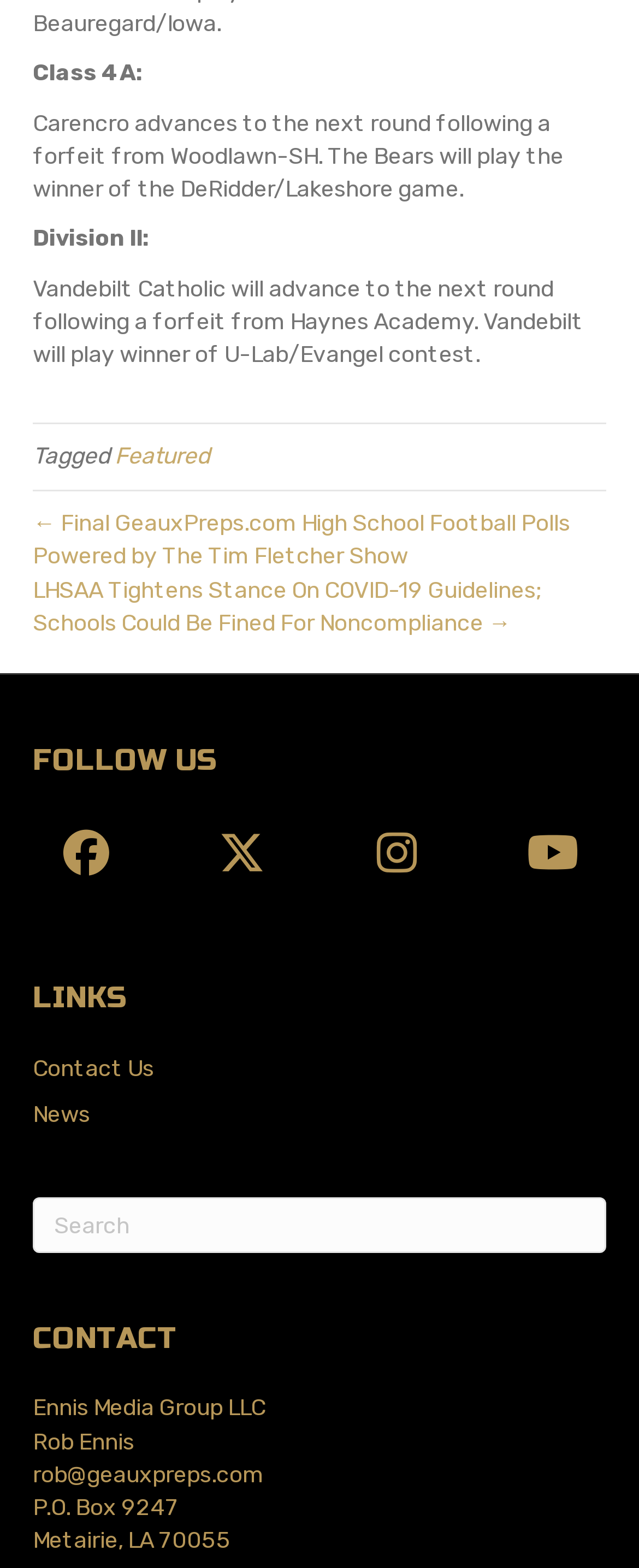What is the city mentioned in the address?
Examine the image and provide an in-depth answer to the question.

The city mentioned in the address is 'Metairie', which is part of the address 'P.O. Box 9247, Metairie, LA 70055' displayed in the contact section of the webpage.